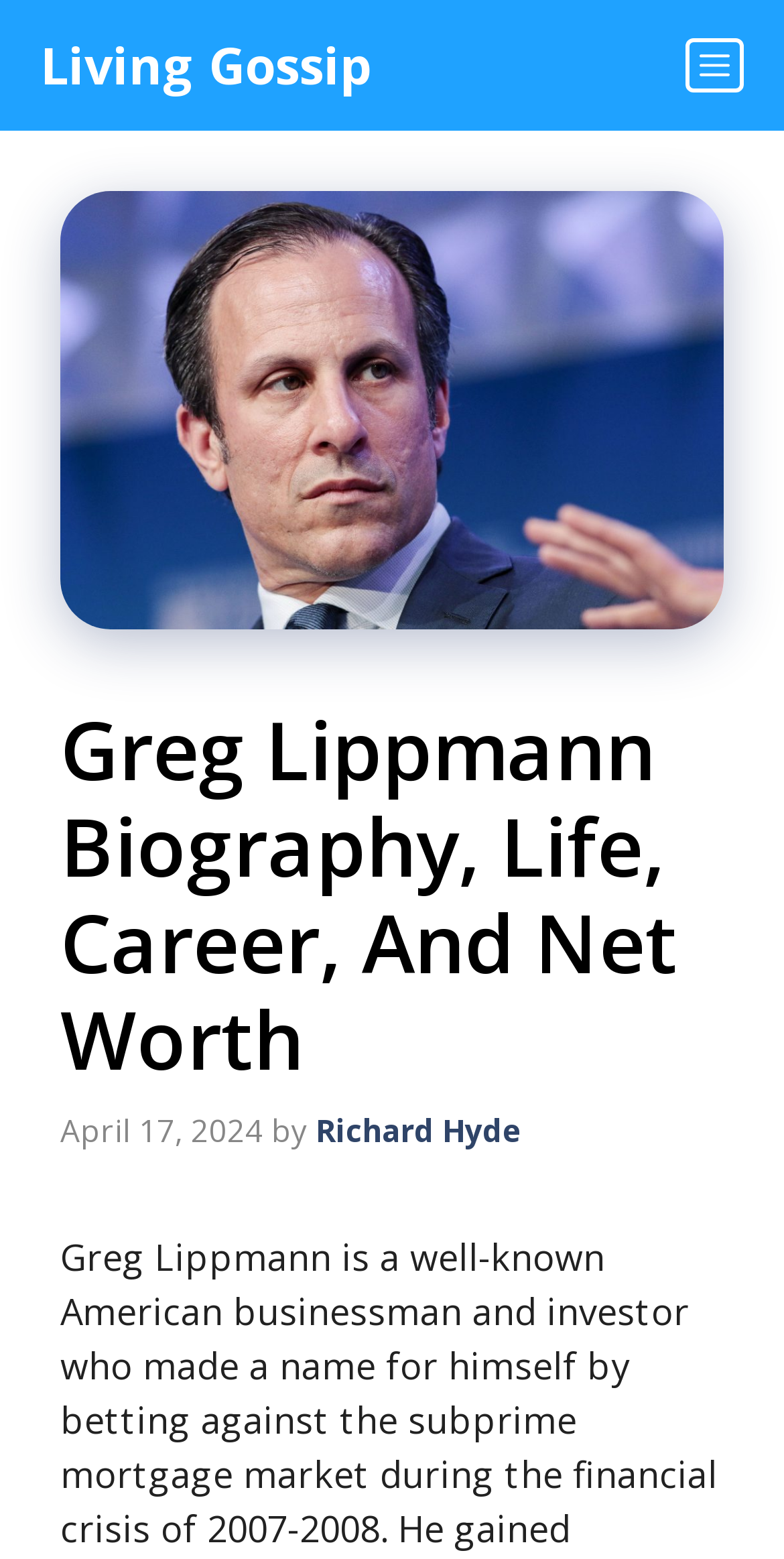Using the description: "Richard Hyde", determine the UI element's bounding box coordinates. Ensure the coordinates are in the format of four float numbers between 0 and 1, i.e., [left, top, right, bottom].

[0.403, 0.712, 0.664, 0.738]